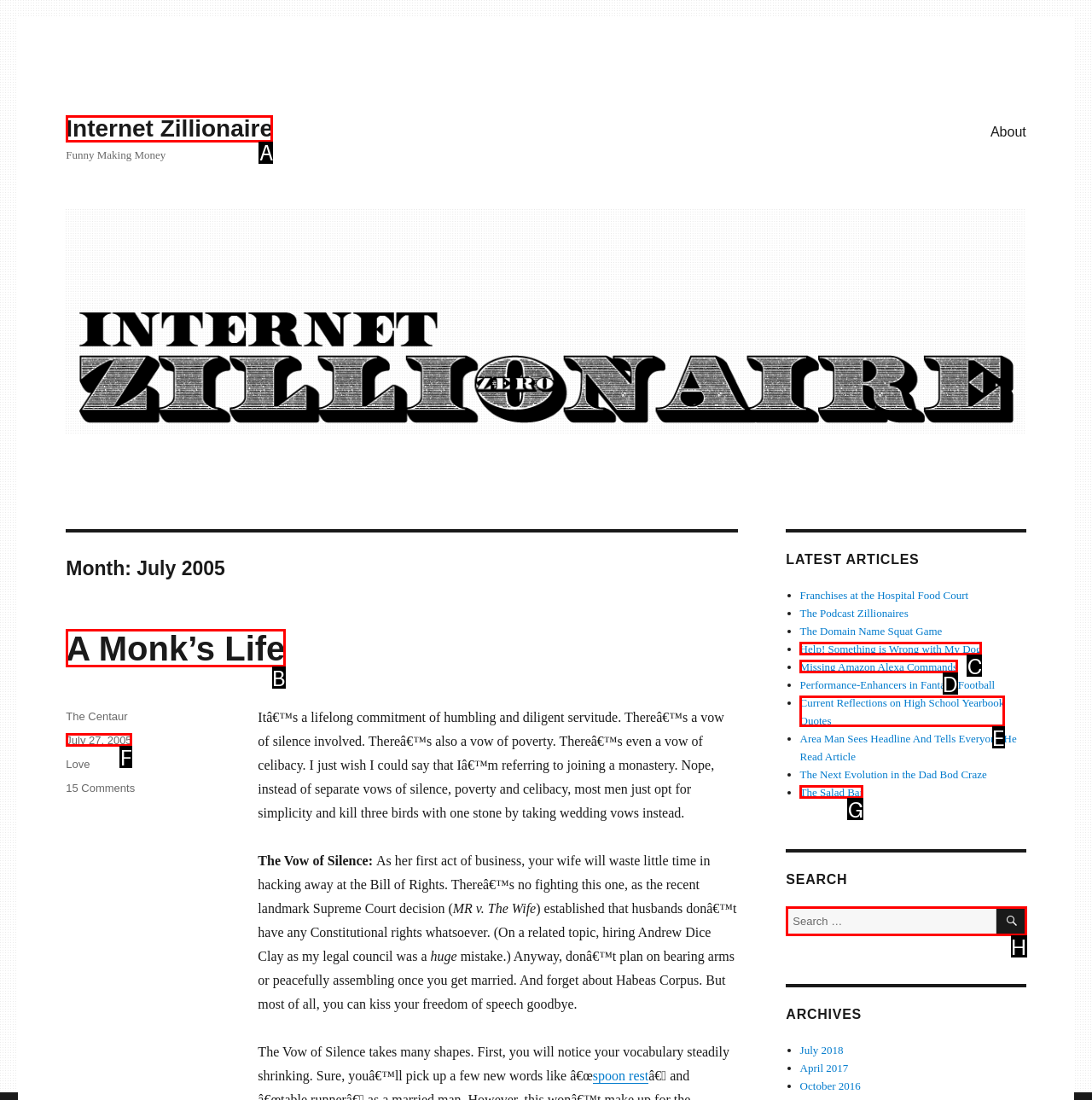Determine which HTML element to click on in order to complete the action: Search for something.
Reply with the letter of the selected option.

H